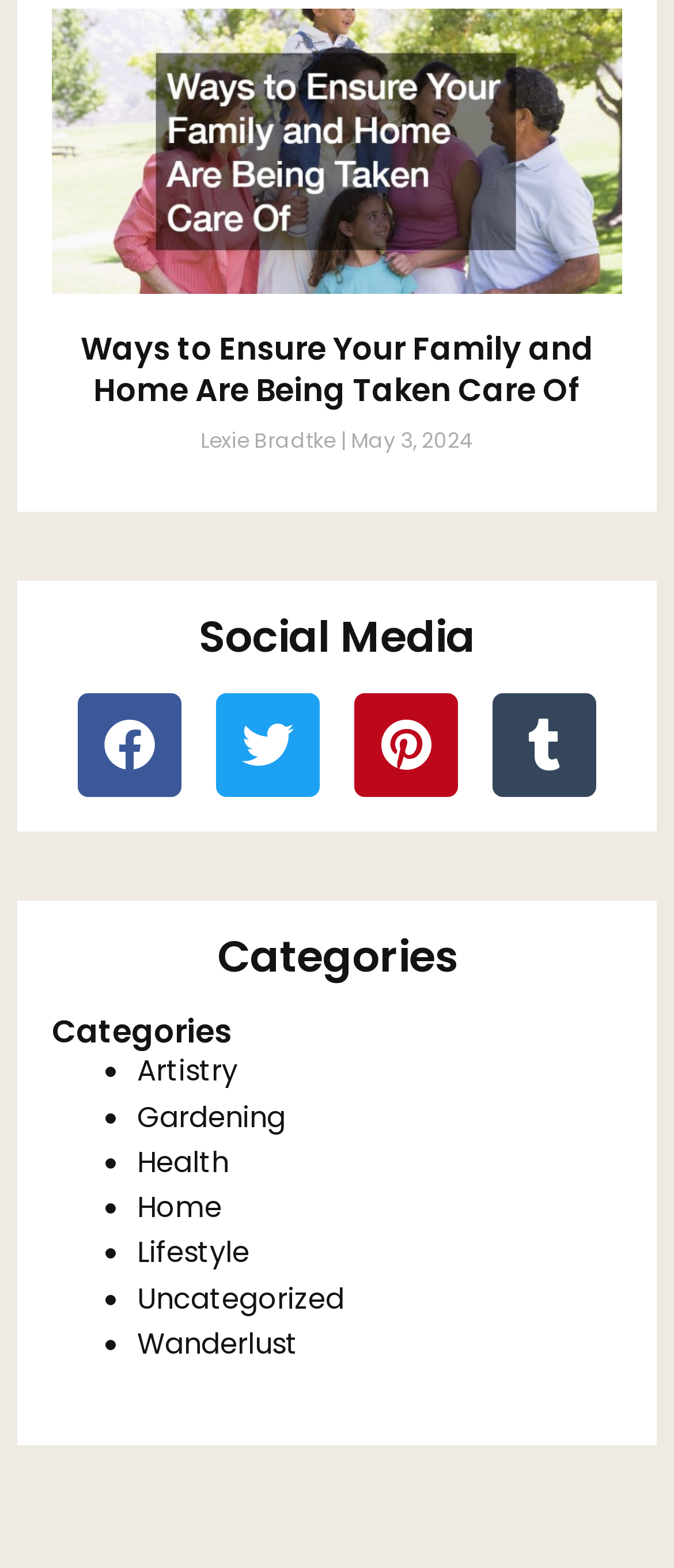Identify the bounding box coordinates for the region to click in order to carry out this instruction: "Check the Health category". Provide the coordinates using four float numbers between 0 and 1, formatted as [left, top, right, bottom].

[0.203, 0.729, 0.339, 0.754]